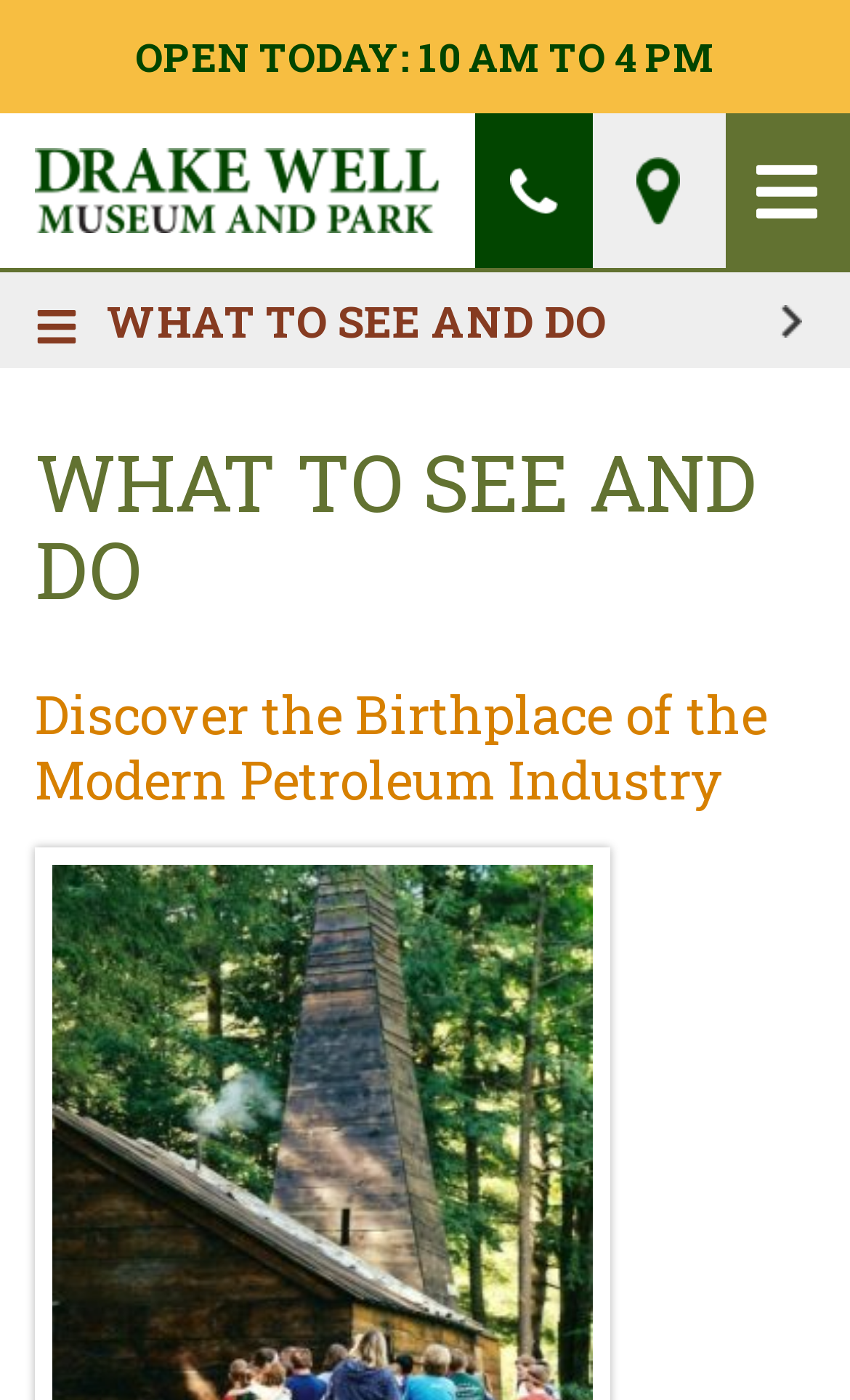Describe every aspect of the webpage comprehensively.

The webpage is about the Drake Well Museum and Park, which showcases the history of the petroleum industry in Pennsylvania and its global growth. 

At the top of the page, there is a prominent notice stating "OPEN TODAY: 10 AM TO 4 PM". To the left of this notice, the Drake Well Logo is displayed. 

Below the logo, there are three horizontal images aligned side by side, taking up a significant portion of the top section of the page. 

On the top-right corner, a main navigation toggle button is located, which controls the main navigation menu. 

Below the top section, there is a prominent heading "WHAT TO SEE AND DO" that spans almost the entire width of the page. This heading is repeated again below, with a slightly larger font size. 

Further down, another heading "Discover the Birthplace of the Modern Petroleum Industry" is displayed, which seems to be a subheading or a description of the museum's main attraction.